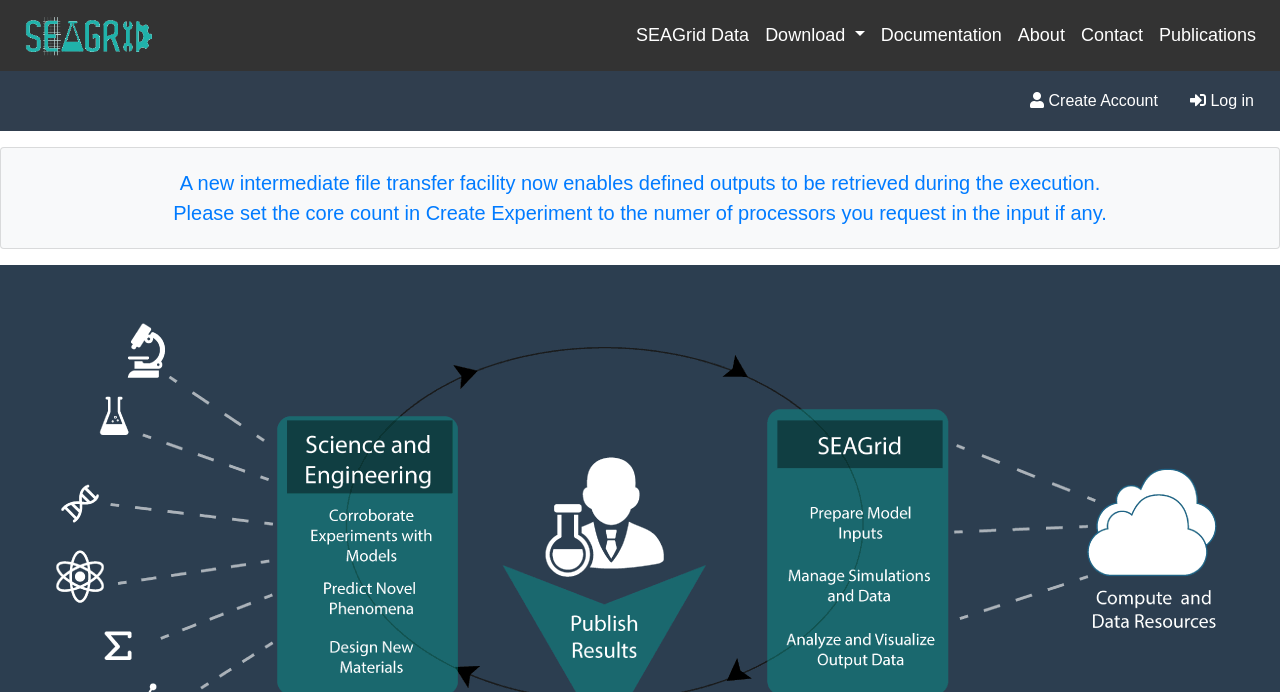Detail the webpage's structure and highlights in your description.

The webpage is titled "Seagrid Home" and has a prominent image at the top left corner. Below the image, there is a link to "SEAGrid Data" and a "Download" button to its right, which has a dropdown menu containing options for "Documentation", "About", "Contact", and "Publications".

On the top right corner, there are two links: one to "Create Account" and another to "Log in". 

The main content of the page consists of two paragraphs of text. The first paragraph announces a new intermediate file transfer facility that enables users to retrieve defined outputs during execution. The second paragraph provides a tip, instructing users to set the core count in "Create Experiment" to the number of processors requested in the input, if any.